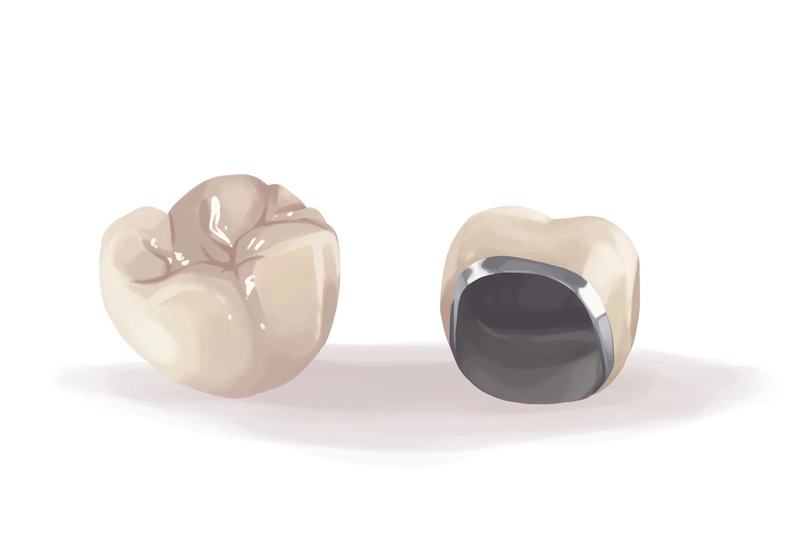Provide an in-depth description of all elements within the image.

This image depicts two dental crowns, a key aspect of restorative dentistry. On the left, a natural-looking crown appears, characterized by its smooth, pearl-like surface and detailed anatomy, mimicking the appearance of a healthy tooth. On the right, a crown with a metallic base is showcased, featuring a dark interior that suggests its strength and durability. This illustration highlights the full range of dental services offered, emphasizing cosmetic and functional solutions available even on weekends at dental practices in Quincy. The focus is on enhancing dental health and ensuring patient satisfaction through quality care.